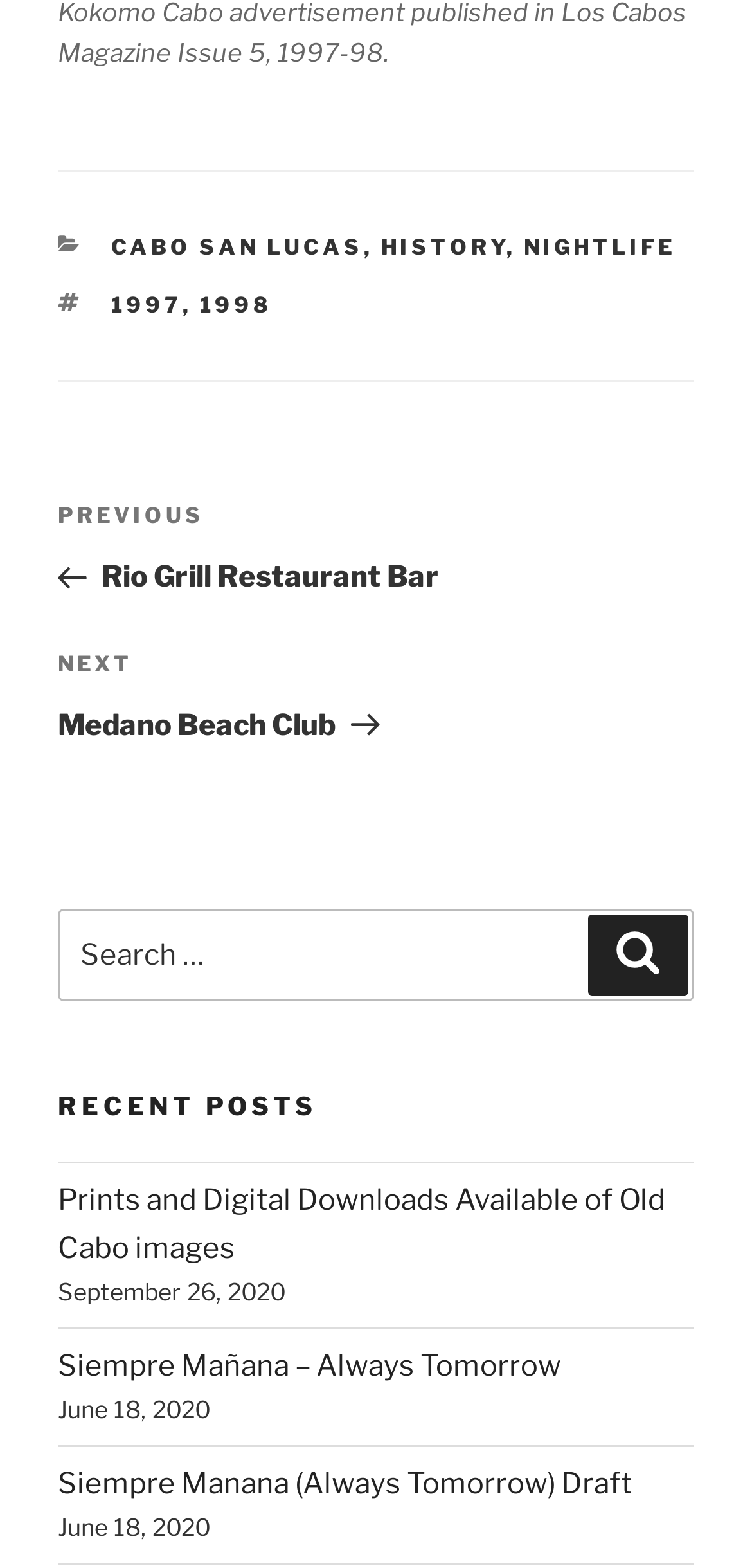Please determine the bounding box coordinates of the clickable area required to carry out the following instruction: "View recent post 'Prints and Digital Downloads Available of Old Cabo images'". The coordinates must be four float numbers between 0 and 1, represented as [left, top, right, bottom].

[0.077, 0.755, 0.885, 0.807]